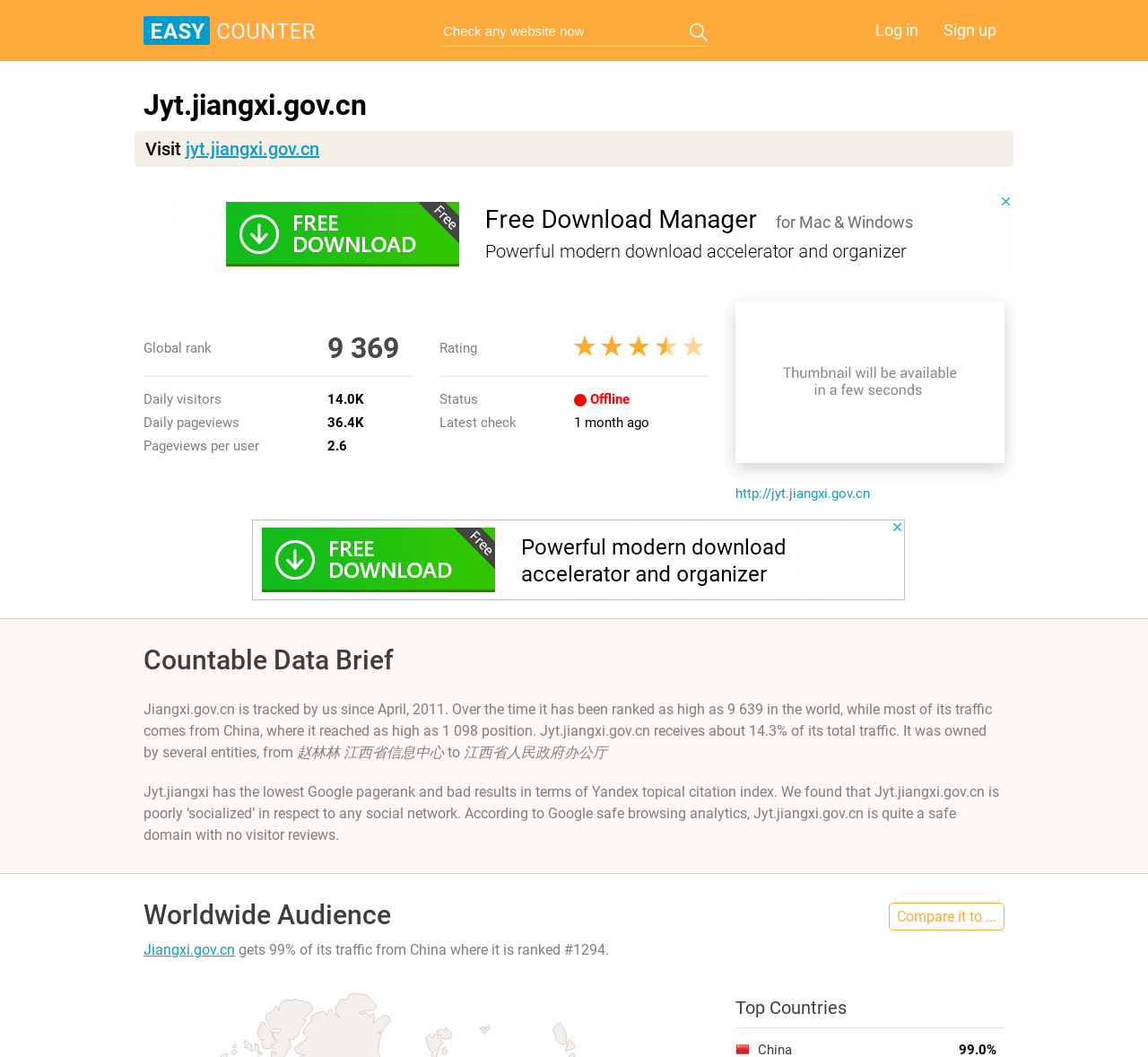Provide a thorough description of the webpage you see.

The webpage appears to be a website analytics page, providing information about the website jyt.jiangxi.gov.cn. At the top, there is a link to check any website, accompanied by a login and signup link. Below this, there is a heading with the website's name, followed by a visit link and a link to the website itself.

On the left side, there is an advertisement iframe, and below it, a table displaying website metrics, including global rank, daily visitors, daily pageviews, and pageviews per user. Next to this table, there is another table showing rating, status, and latest check information.

On the right side, there is a thumbnail image of the website, accompanied by a link to the website. Below this, there is another advertisement iframe.

The main content of the page is a text block providing information about the website, including its traffic, ranking, and social media presence. The text also mentions the website's ownership history and its safety according to Google safe browsing analytics.

Further down, there is a heading "Worldwide Audience" followed by a link to compare the website to others. Below this, there is a link to Jiangxi.gov.cn, which is the main website that jyt.jiangxi.gov.cn receives most of its traffic from. The text also mentions that the website is ranked #1294 in China, where it receives most of its traffic.

At the bottom, there is a heading "Top Countries" with a list of countries, including China, which is highlighted as the top country.